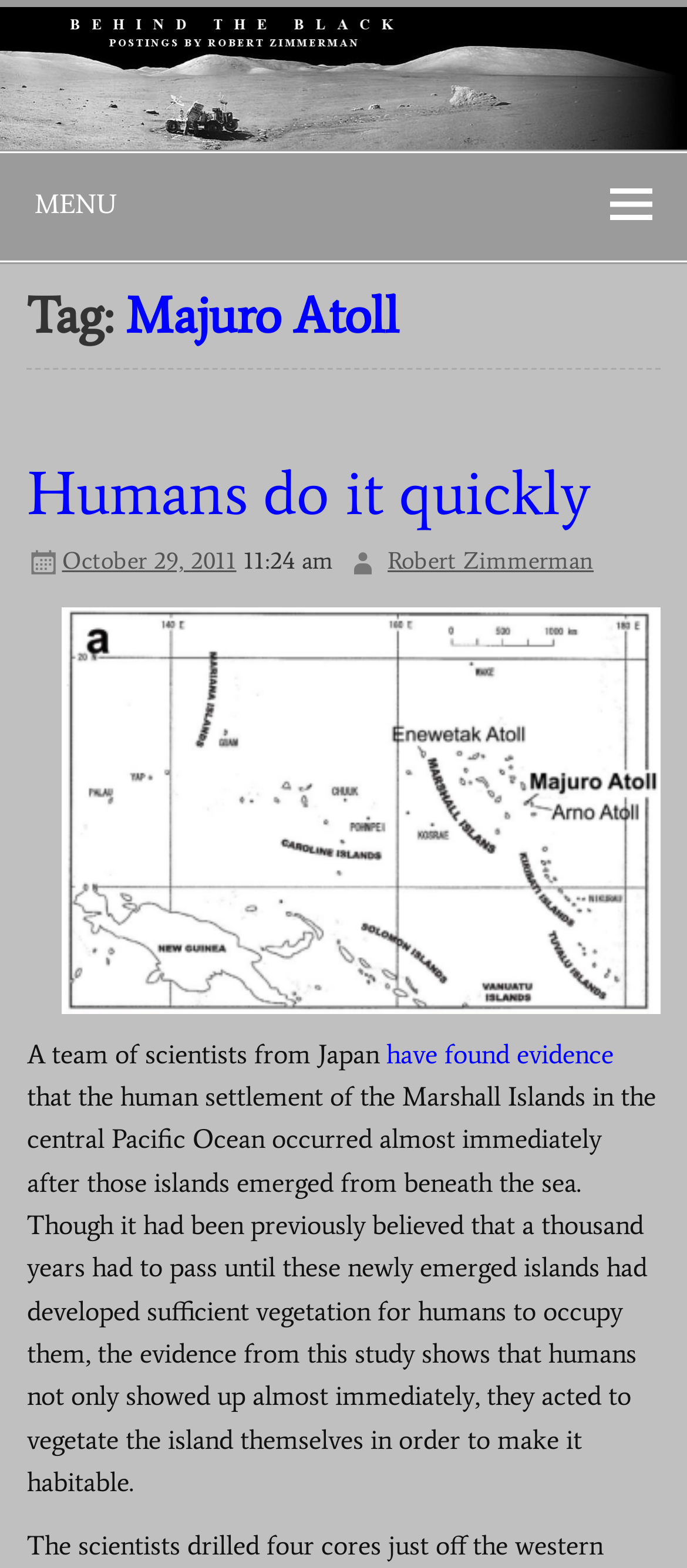Present a detailed account of what is displayed on the webpage.

The webpage is about Majuro Atoll, with a focus on a scientific discovery related to human settlement on the Marshall Islands. At the top of the page, there is a large image with the title "Behind The Black – Robert Zimmerman" and a link with the same text. Below the image, there is a menu button labeled "MENU" with an icon.

The main content of the page is divided into sections, with headings and paragraphs of text. The first heading reads "Tag: Majuro Atoll", followed by a heading "Humans do it quickly" with a link to the same text. Below this, there is a link to a date "October 29, 2011" and a timestamp "11:24 am".

The main article begins with a link to the author's name "Robert Zimmerman" and an image related to the Marshall Islands. The text describes a scientific study that found evidence that humans settled on the Marshall Islands immediately after they emerged from the sea, and that humans actively worked to make the islands habitable by vegetating them. The article is written in a formal and informative tone, suggesting a scientific or educational context.